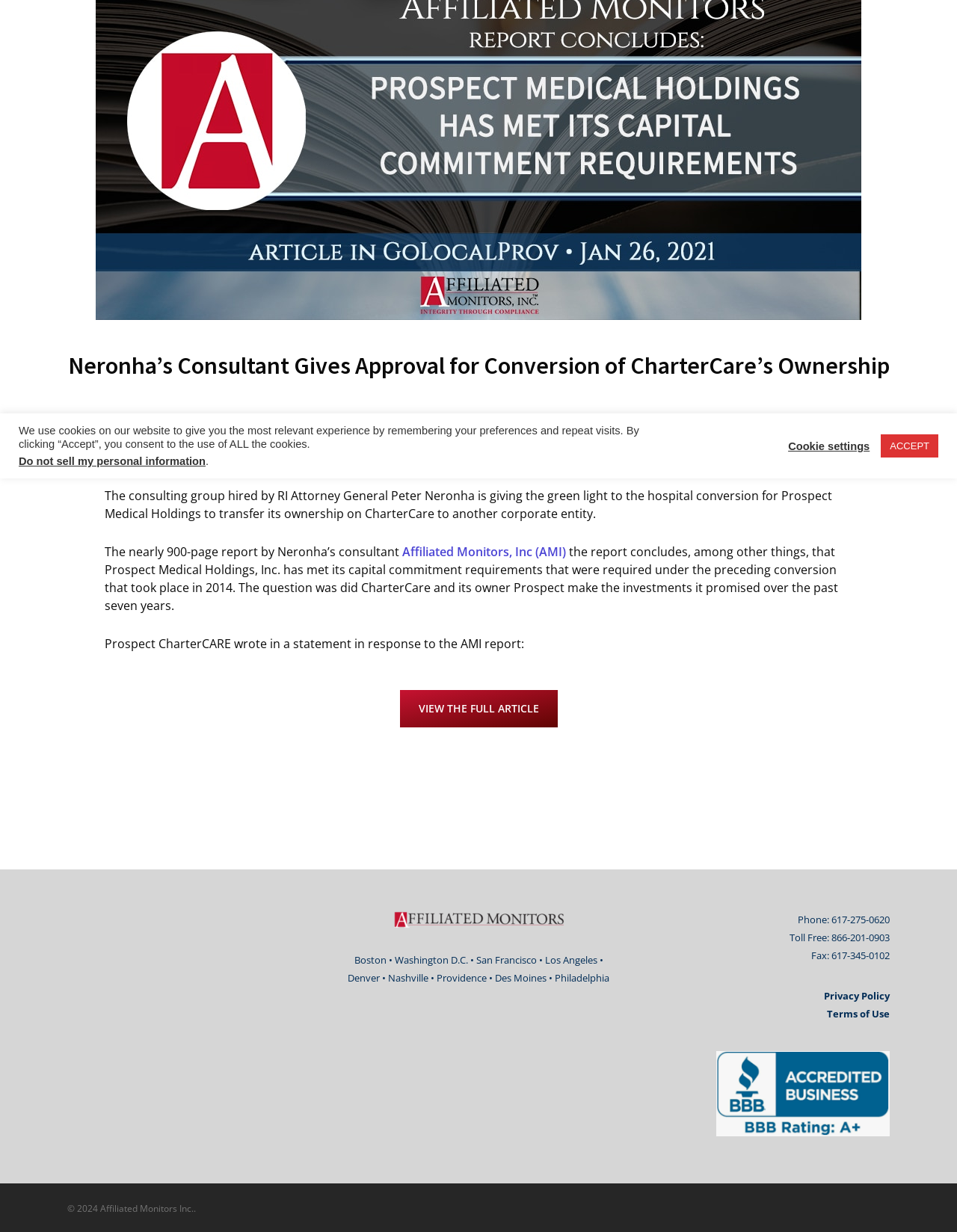Given the description of a UI element: "Terms of Use", identify the bounding box coordinates of the matching element in the webpage screenshot.

[0.864, 0.817, 0.93, 0.828]